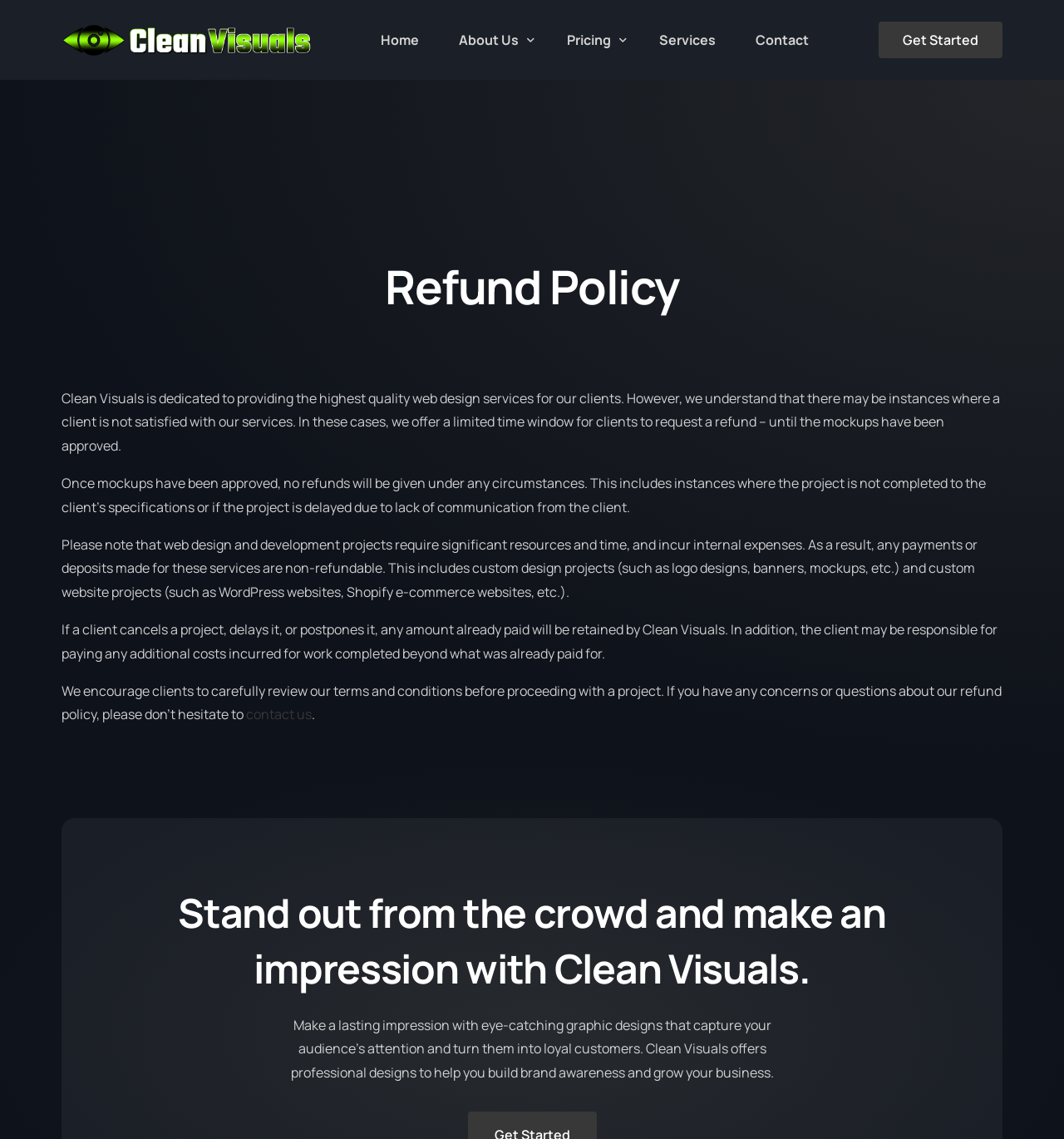Describe the entire webpage, focusing on both content and design.

The webpage is dedicated to Clean Visuals Agency's refund policy. At the top left, there is a logo of Clean Visuals Agency, accompanied by a link to the agency's homepage. To the right of the logo, there is a navigation menu with links to various pages, including Home, About Us, Our Portfolio, Blog, Pricing, Services, and Contact.

Below the navigation menu, there is a main article section that takes up most of the page. The article is divided into several sections, each with a clear heading. The first section is titled "Refund Policy" and explains the agency's refund policy in detail. The policy is divided into four paragraphs, each explaining a specific aspect of the refund process.

The first paragraph explains that the agency offers a limited time window for clients to request a refund, but only until the mockups have been approved. The second paragraph states that no refunds will be given after the mockups have been approved, regardless of the circumstances. The third paragraph explains that web design and development projects are non-refundable due to the significant resources and time invested. The fourth paragraph outlines the consequences of canceling or delaying a project, including the retention of any payments made and potential additional costs.

At the bottom of the article, there is a call-to-action link to "contact us" for any questions or concerns about the refund policy. Below the article, there is a promotional section with a heading that encourages clients to "Stand out from the crowd and make an impression with Clean Visuals." This section includes a brief paragraph promoting the agency's graphic design services and their ability to help clients build brand awareness and grow their business.